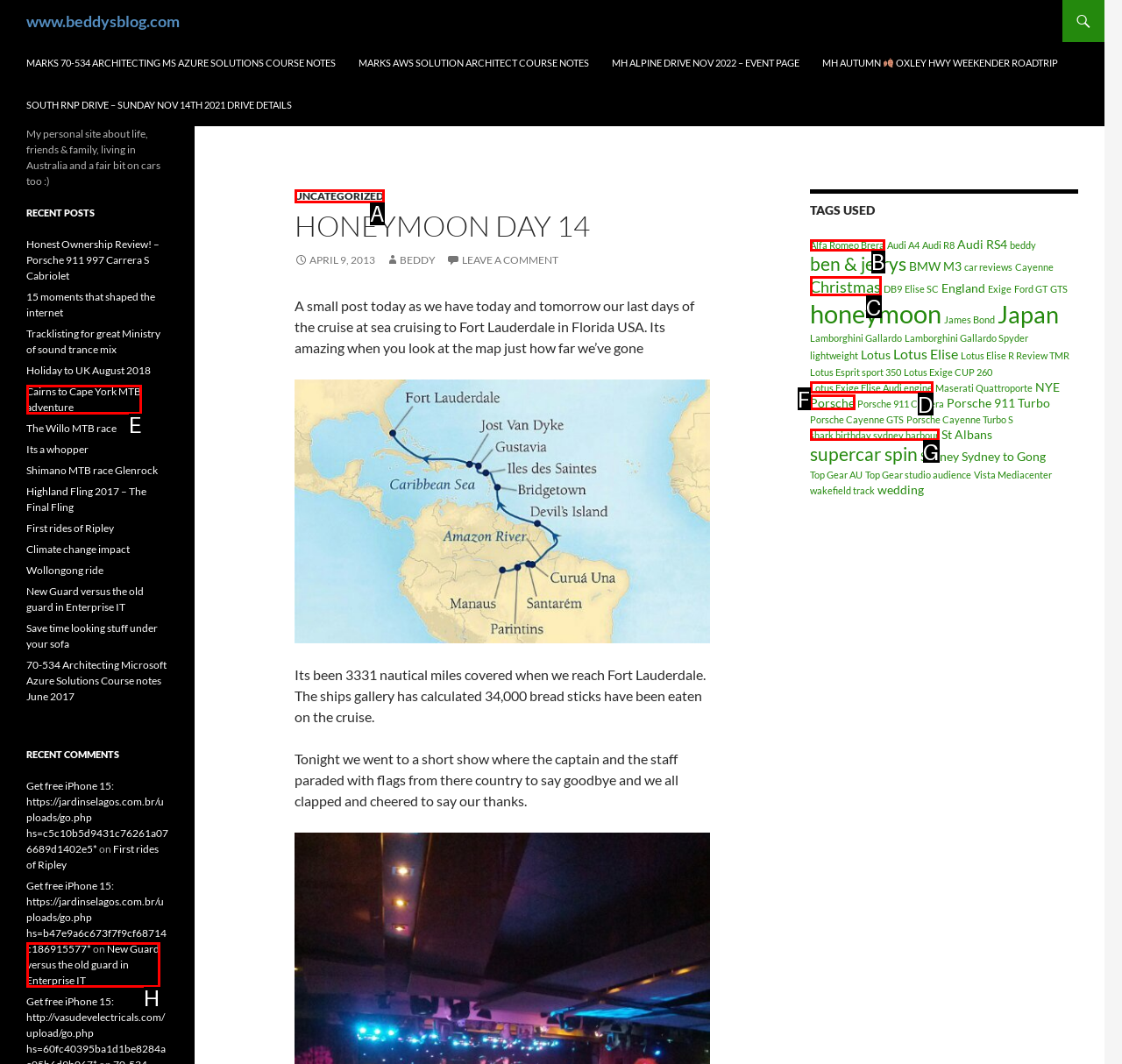Tell me which one HTML element best matches the description: shark birthday sydney harbour Answer with the option's letter from the given choices directly.

G